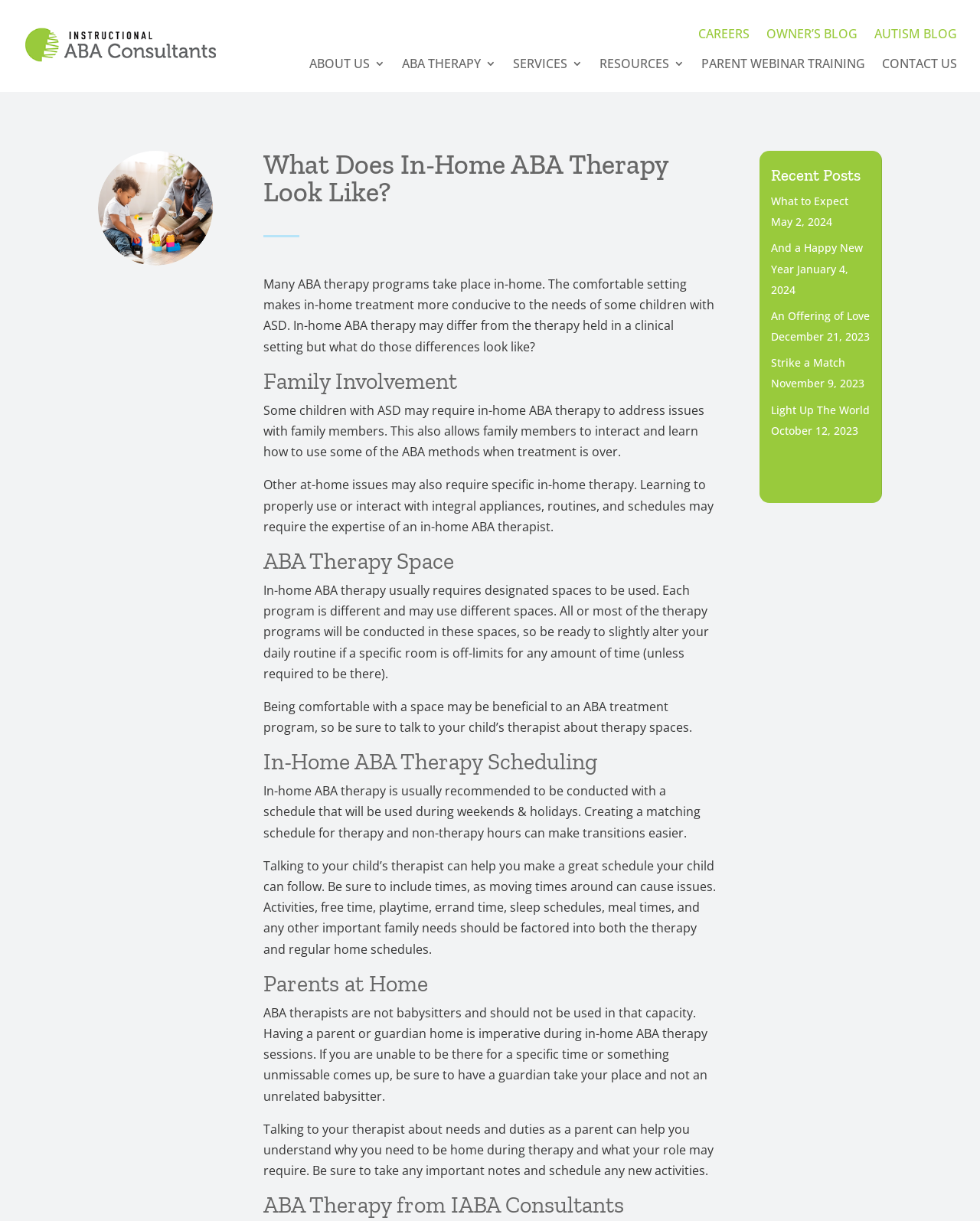Identify the bounding box of the UI element described as follows: "And a Happy New Year". Provide the coordinates as four float numbers in the range of 0 to 1 [left, top, right, bottom].

[0.787, 0.197, 0.88, 0.226]